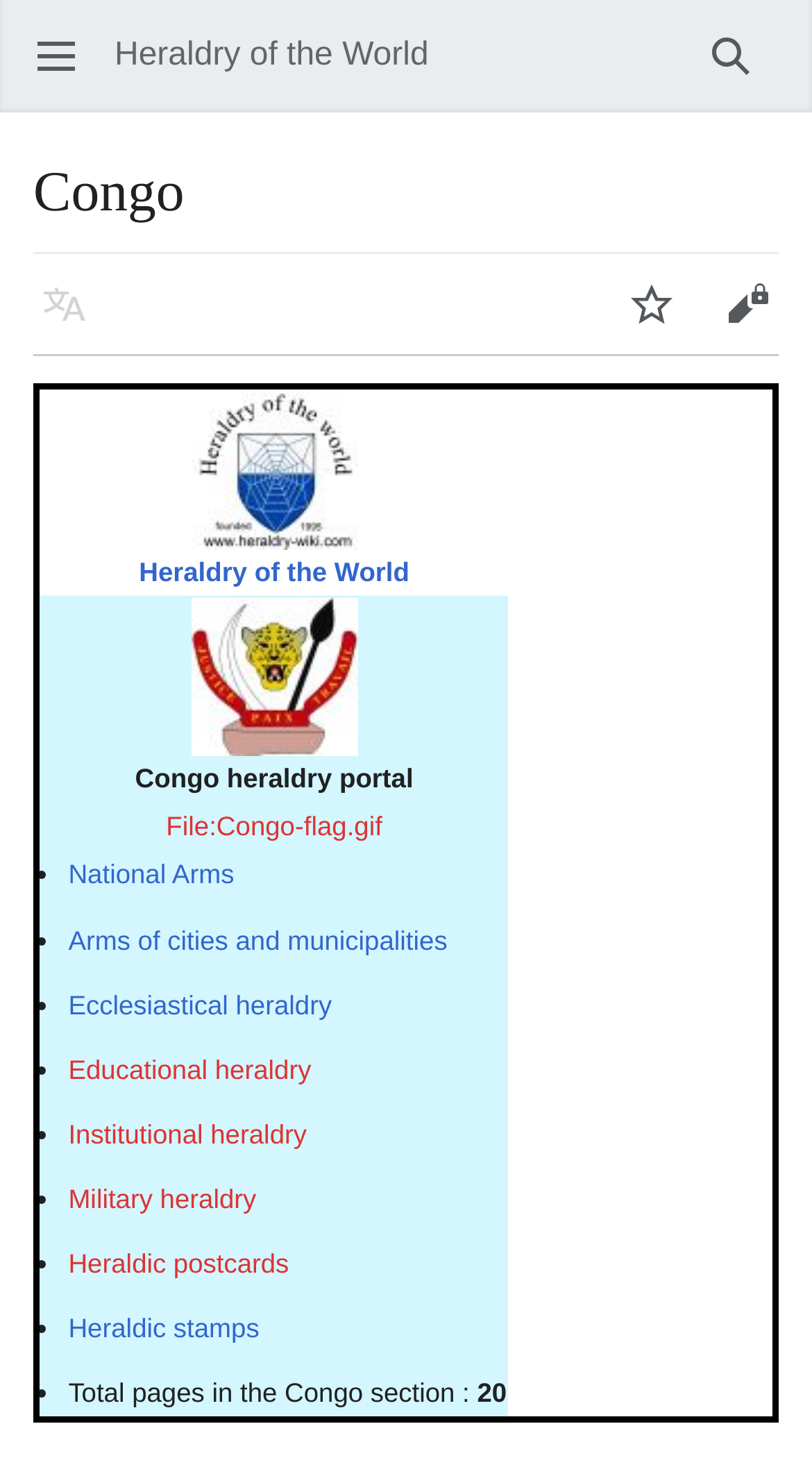Provide your answer to the question using just one word or phrase: What is the type of the second image?

Congo.jpg